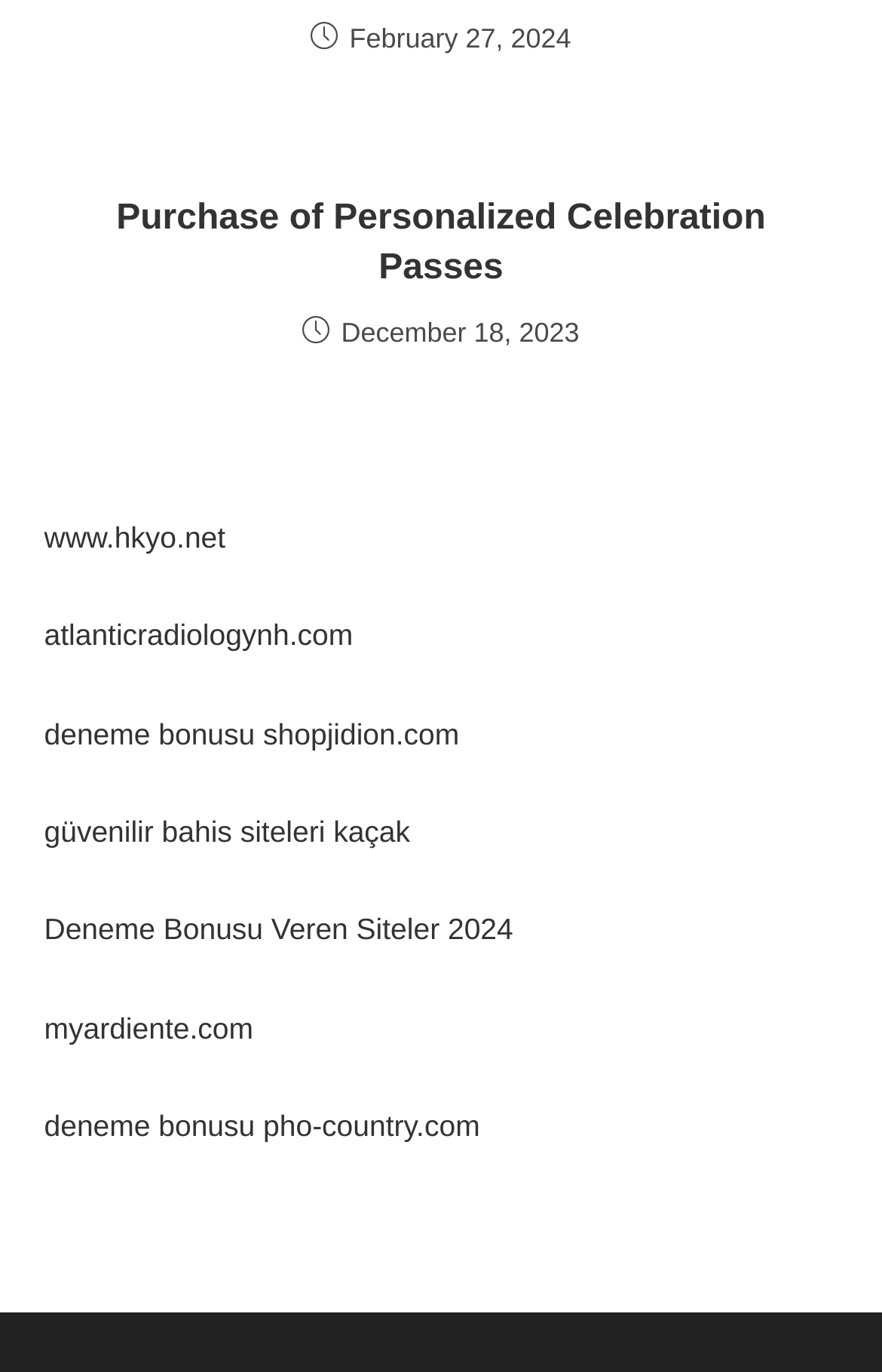Provide a one-word or short-phrase answer to the question:
What is the date mentioned at the top?

February 27, 2024